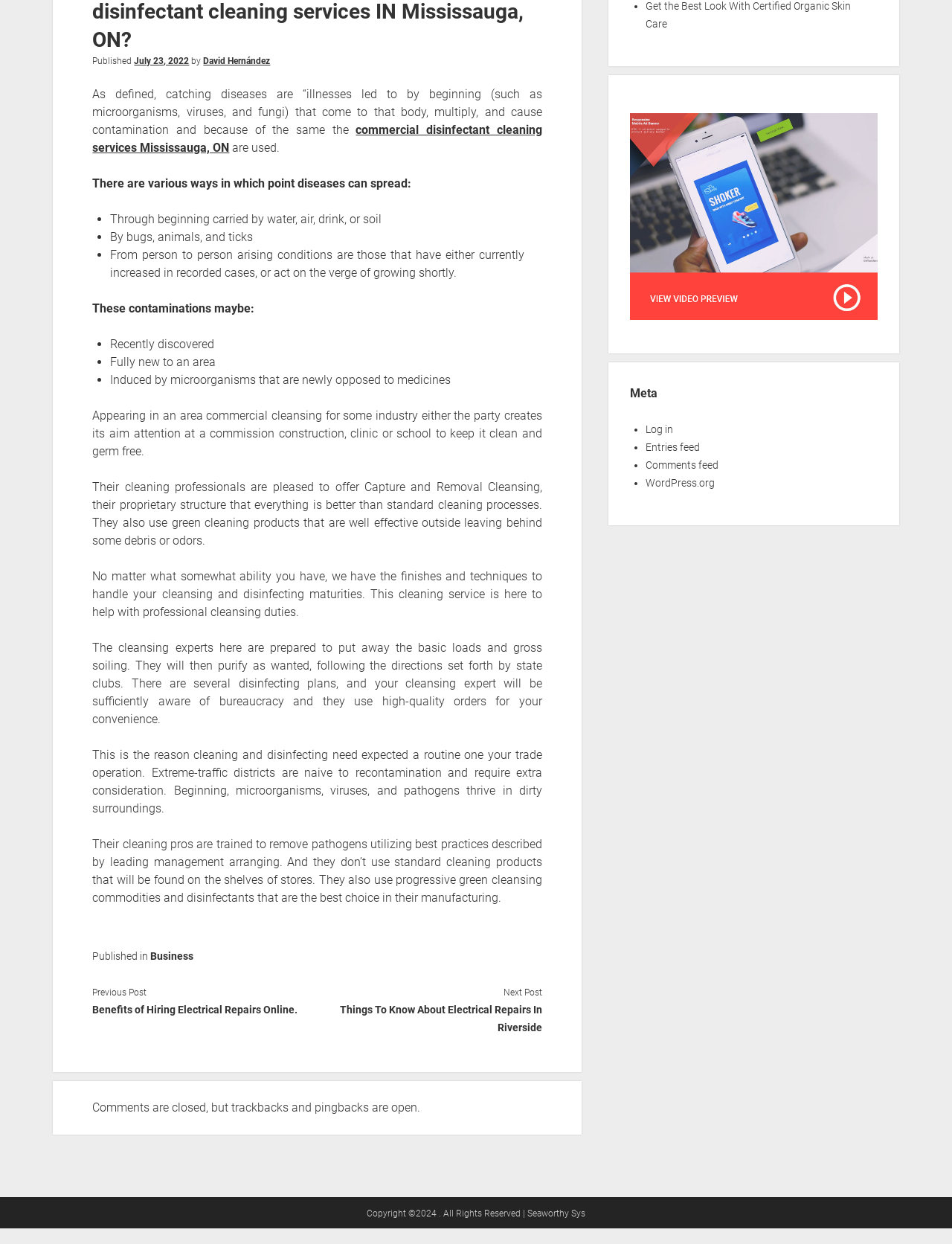Using the provided element description, identify the bounding box coordinates as (top-left x, top-left y, bottom-right x, bottom-right y). Ensure all values are between 0 and 1. Description: WordPress.org

[0.678, 0.396, 0.751, 0.405]